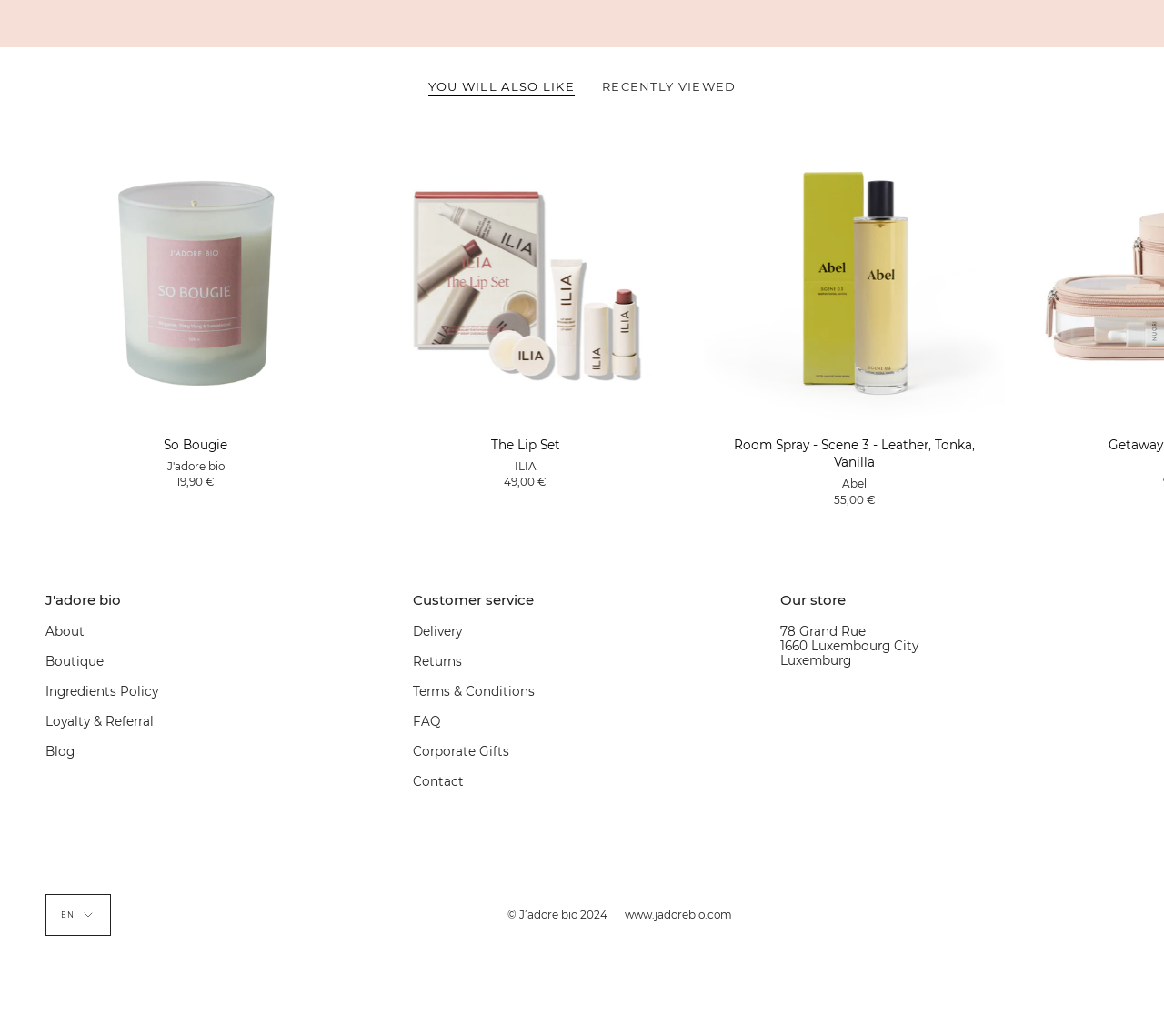Identify the bounding box coordinates for the region to click in order to carry out this instruction: "Expand all itinerary details". Provide the coordinates using four float numbers between 0 and 1, formatted as [left, top, right, bottom].

None